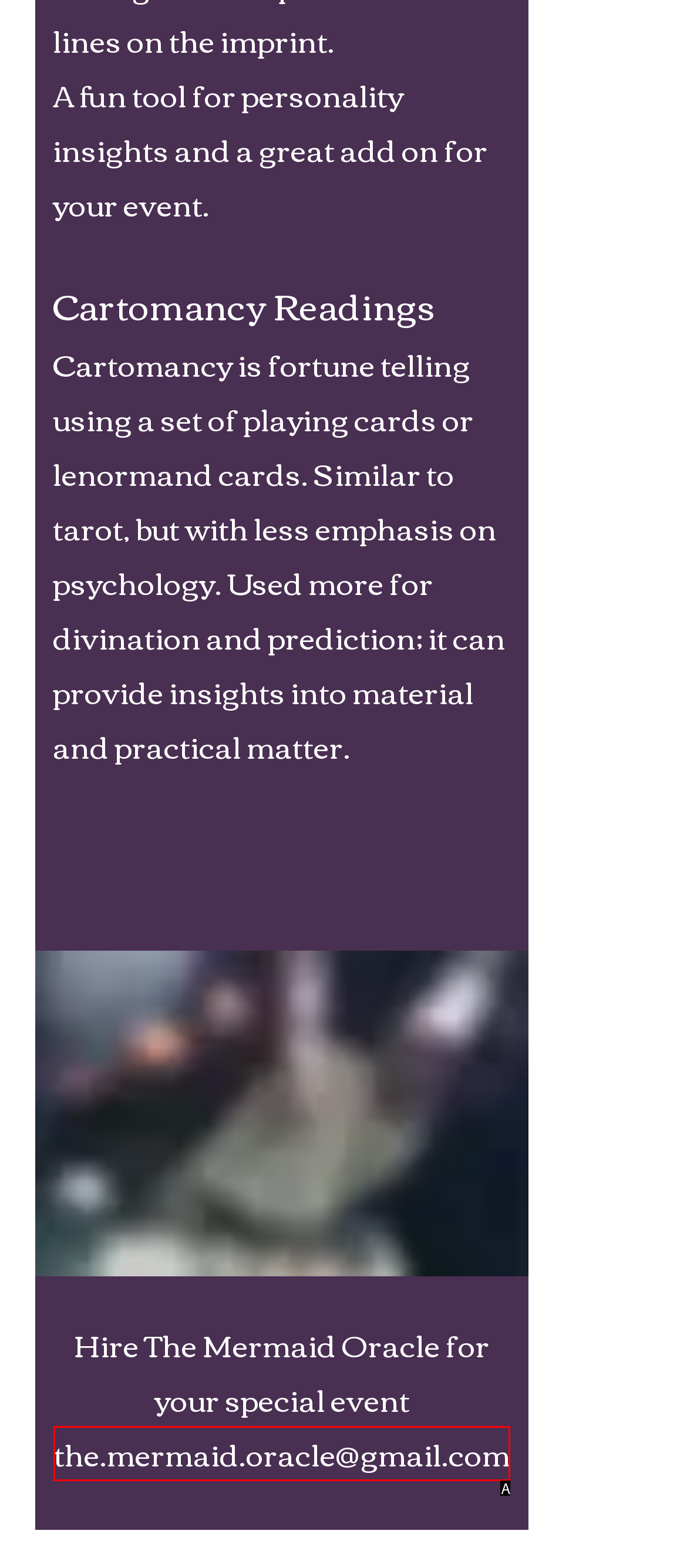Point out the option that aligns with the description: the.mermaid.oracle@gmail.com
Provide the letter of the corresponding choice directly.

A